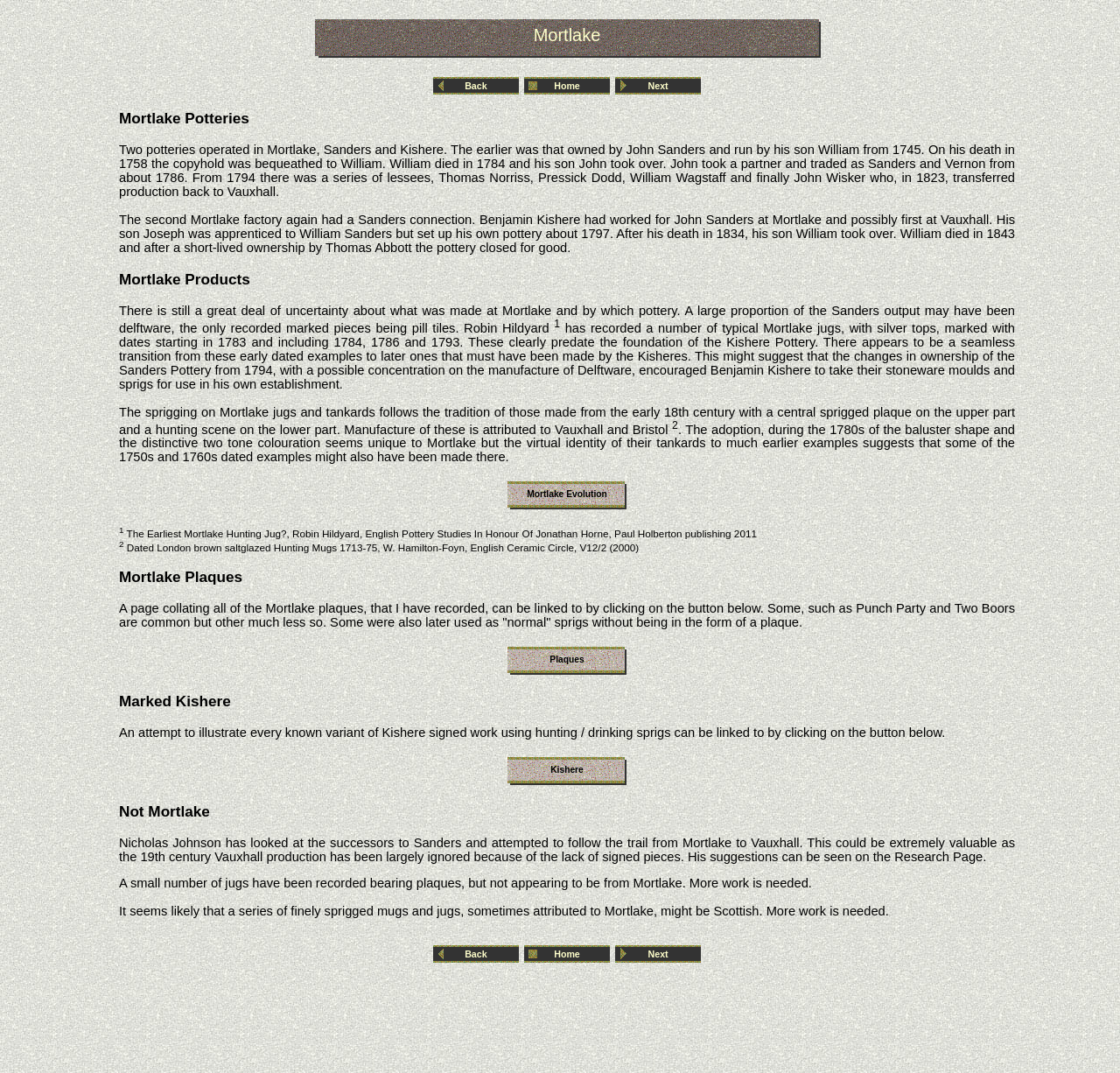Identify the bounding box of the HTML element described here: "Back". Provide the coordinates as four float numbers between 0 and 1: [left, top, right, bottom].

[0.386, 0.072, 0.464, 0.088]